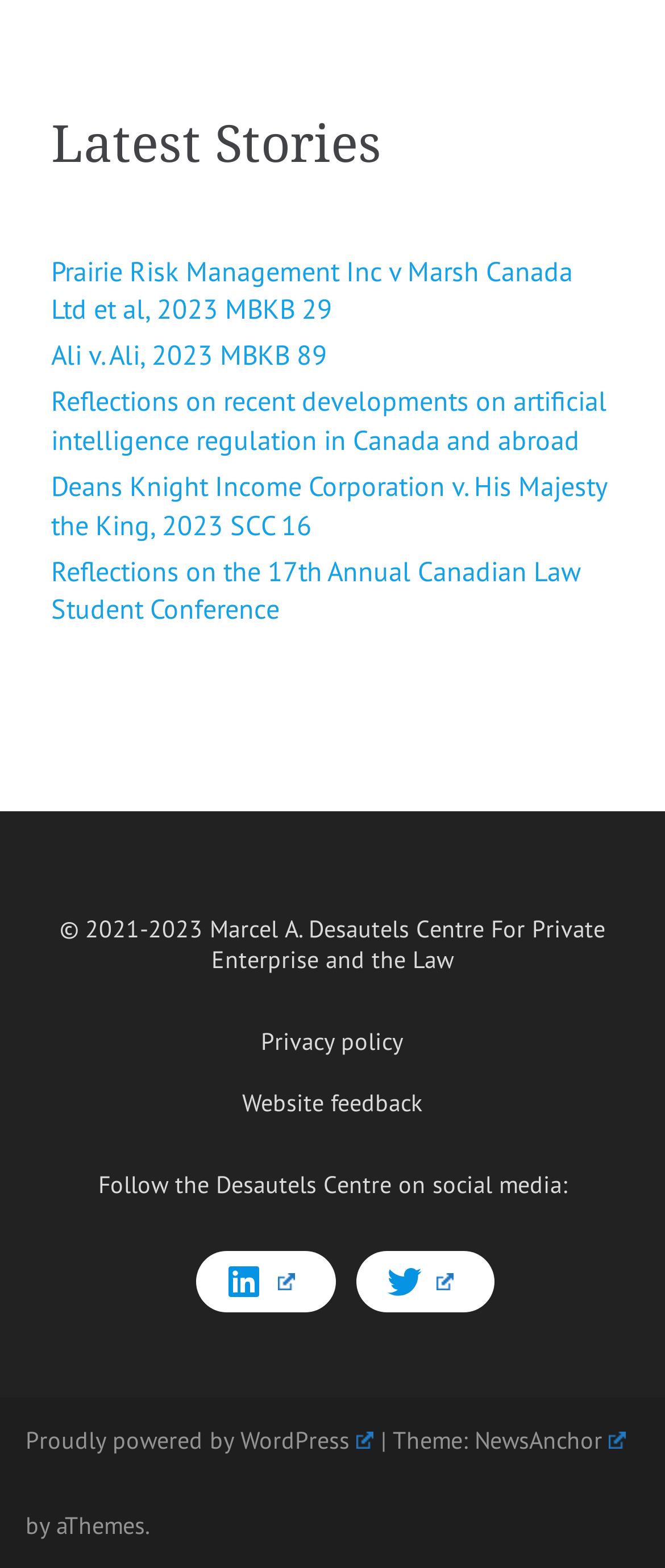Pinpoint the bounding box coordinates of the clickable area needed to execute the instruction: "Check the website's privacy policy". The coordinates should be specified as four float numbers between 0 and 1, i.e., [left, top, right, bottom].

[0.392, 0.655, 0.608, 0.674]